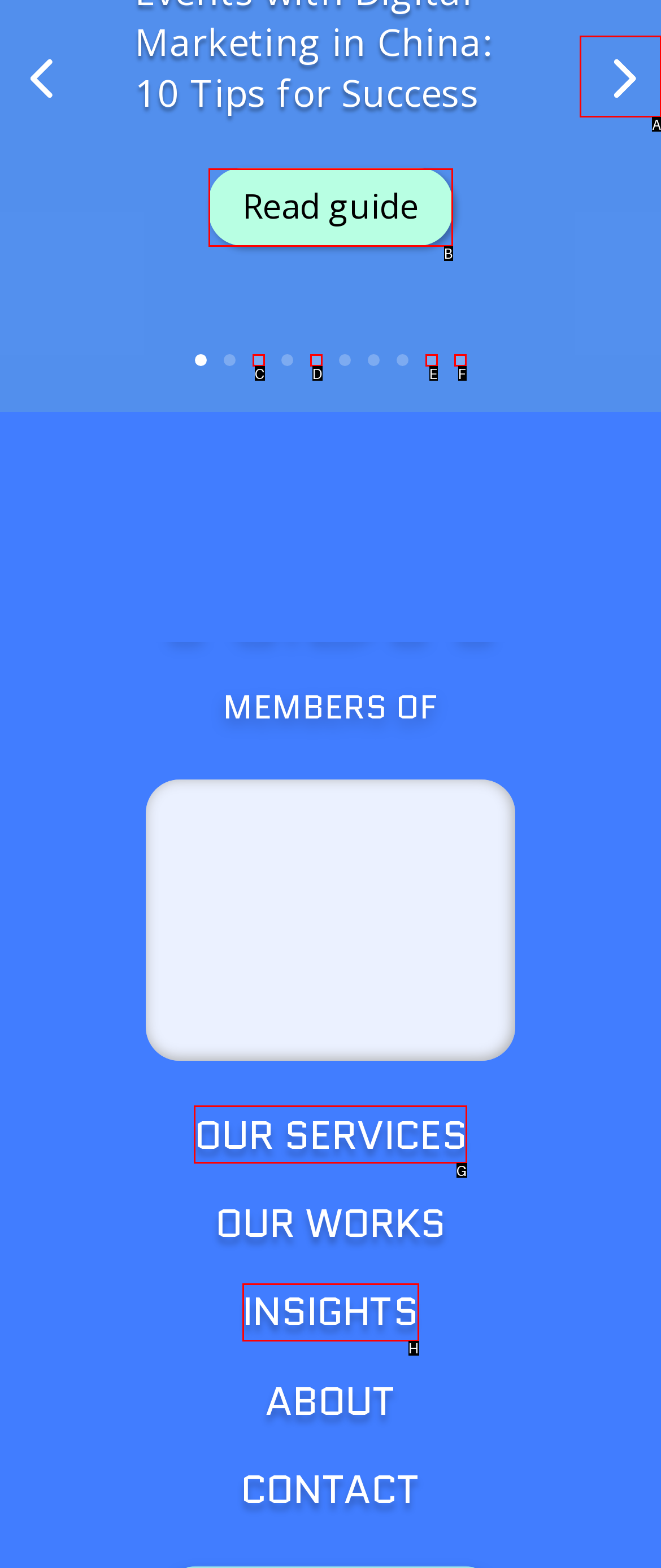Select the appropriate HTML element that needs to be clicked to finish the task: View OUR SERVICES
Reply with the letter of the chosen option.

G